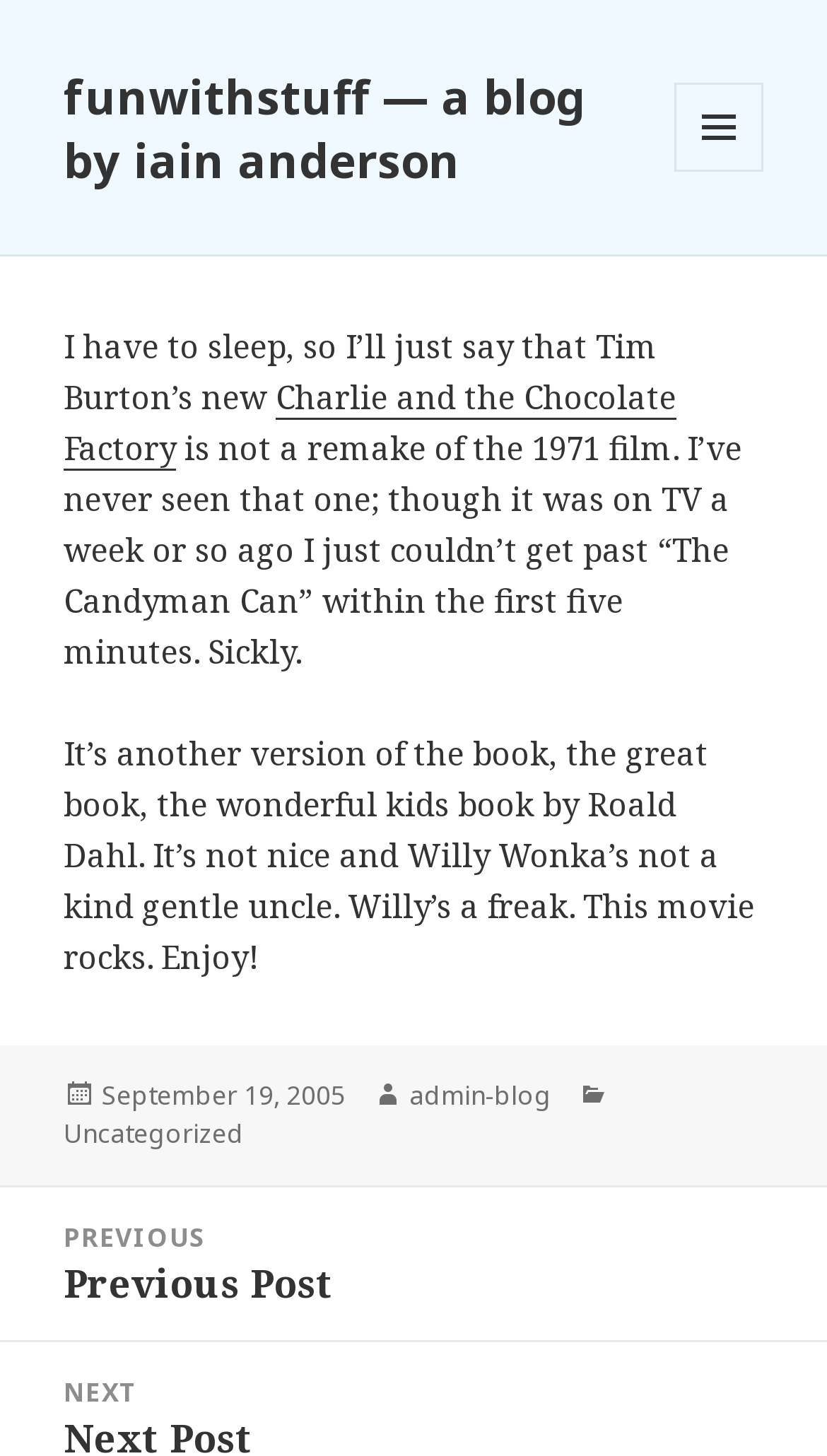Please identify the bounding box coordinates of the element's region that needs to be clicked to fulfill the following instruction: "view the post categories". The bounding box coordinates should consist of four float numbers between 0 and 1, i.e., [left, top, right, bottom].

[0.744, 0.74, 0.908, 0.764]